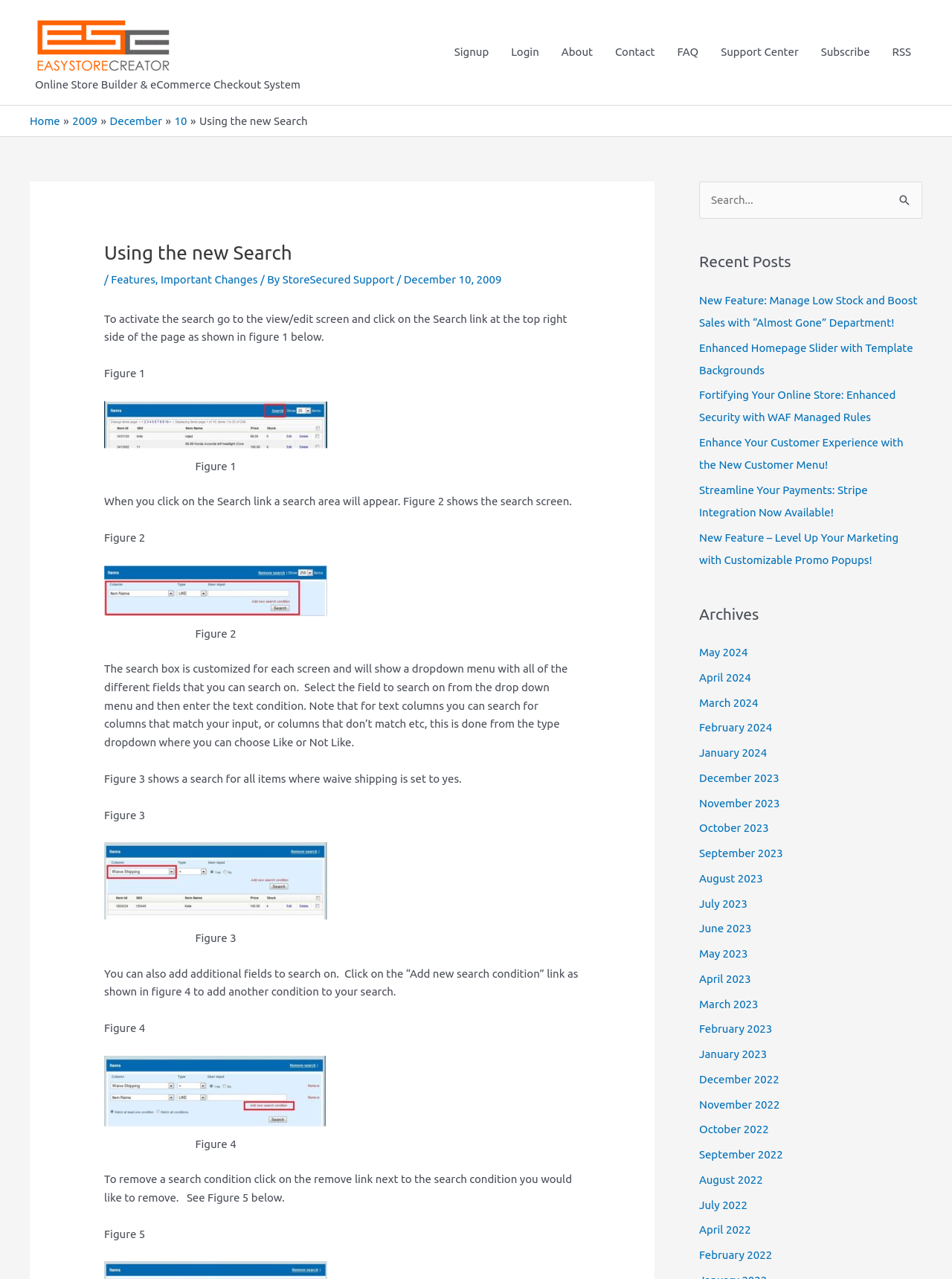Can you extract the headline from the webpage for me?

Using the new Search